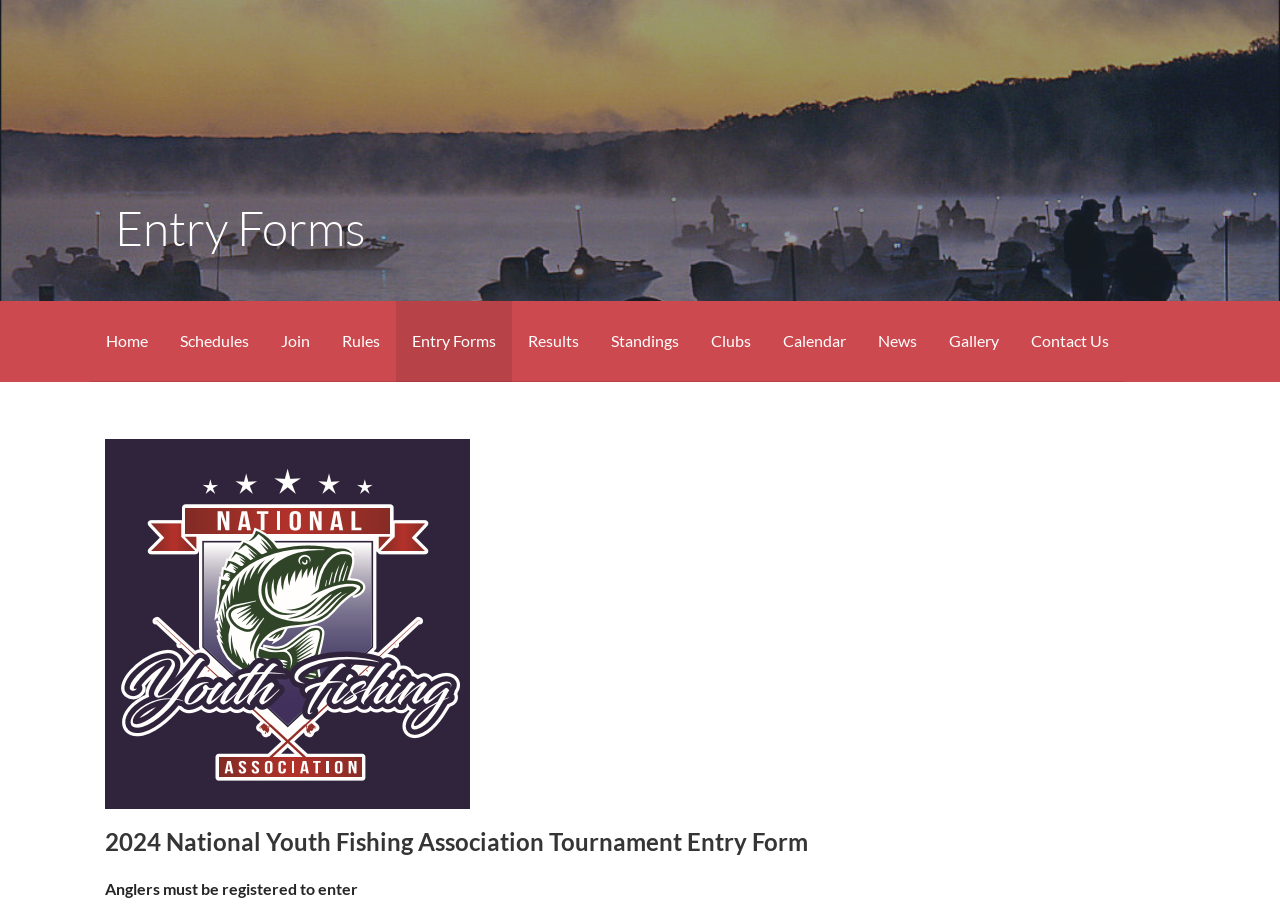Indicate the bounding box coordinates of the clickable region to achieve the following instruction: "view entry forms."

[0.309, 0.326, 0.4, 0.414]